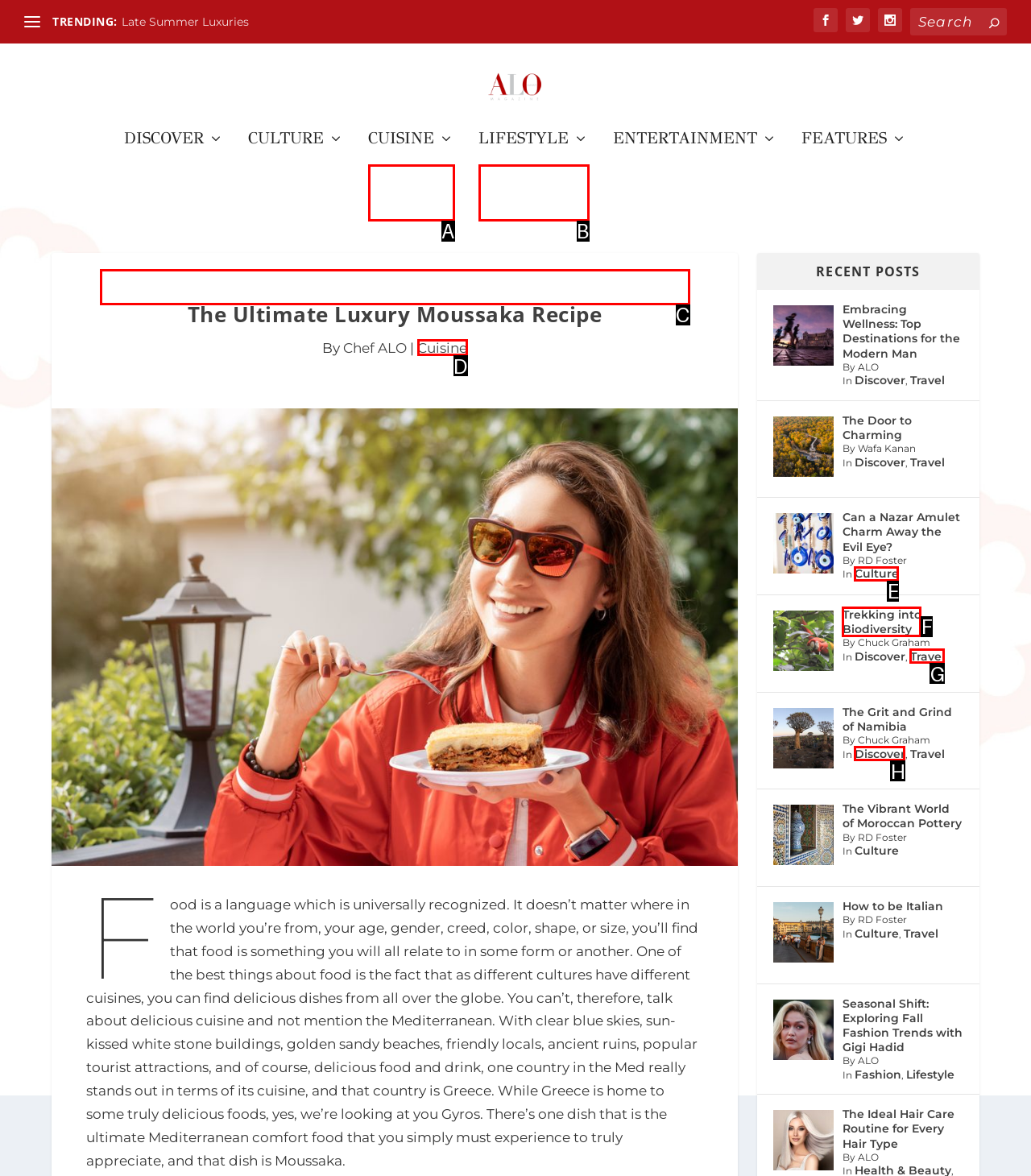Identify the correct option to click in order to accomplish the task: Read the article about Moussaka Provide your answer with the letter of the selected choice.

C